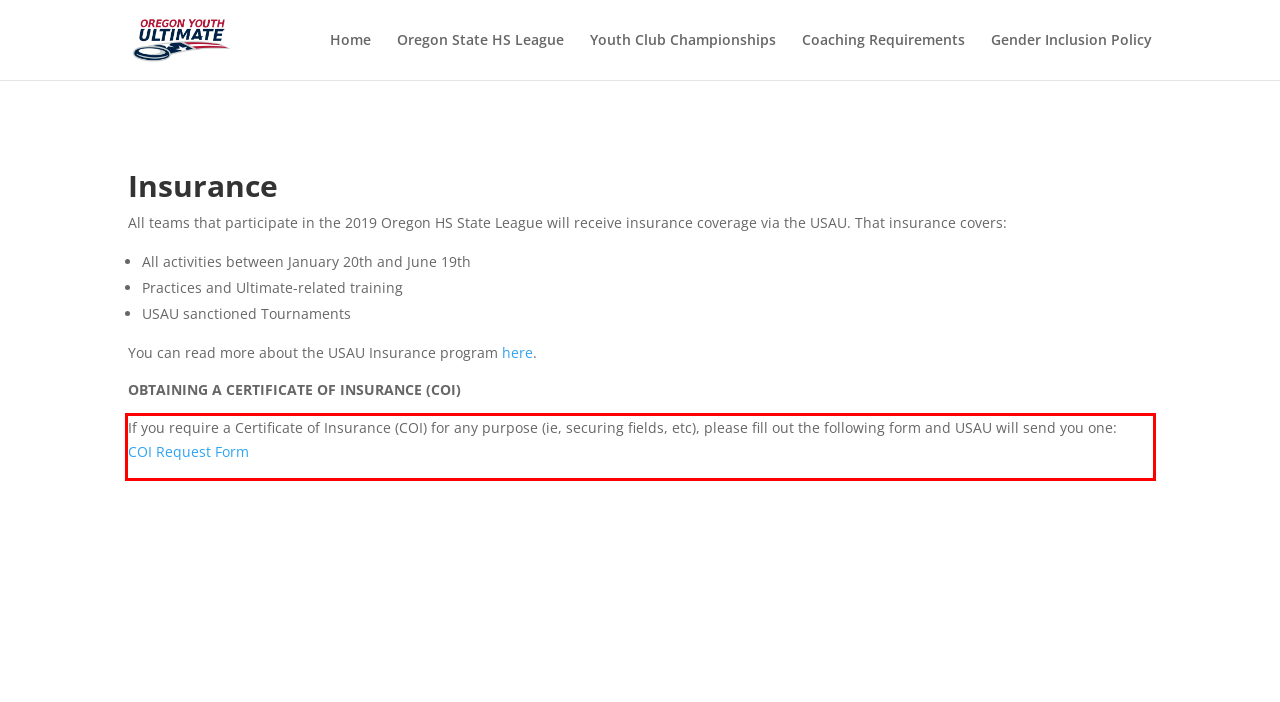View the screenshot of the webpage and identify the UI element surrounded by a red bounding box. Extract the text contained within this red bounding box.

If you require a Certificate of Insurance (COI) for any purpose (ie, securing fields, etc), please fill out the following form and USAU will send you one: COI Request Form